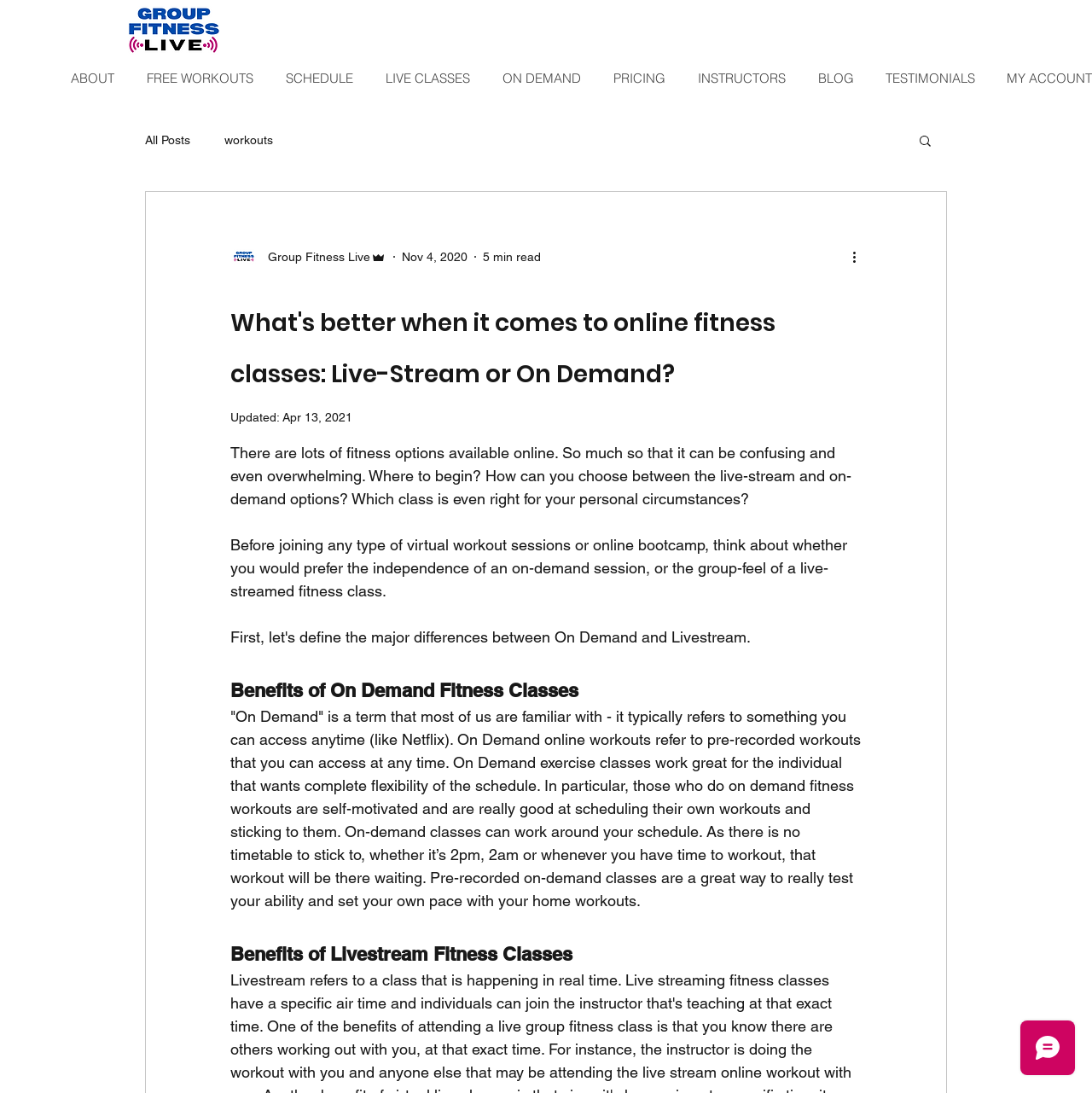Create a detailed summary of all the visual and textual information on the webpage.

This webpage appears to be a blog post or article discussing the benefits of online fitness classes, specifically comparing live-stream and on-demand options. At the top of the page, there is a navigation menu with links to various sections, including "Group Fitness Live", "About", "Free Workouts", "Schedule", "Live Classes", "On Demand", "Pricing", "Instructors", "Blog", and "Testimonials".

Below the navigation menu, there is a heading that reads "What's better when it comes to online fitness classes: Live-Stream or On Demand?" followed by a brief introduction to the topic. The introduction is accompanied by a writer's picture and a date stamp indicating when the article was published.

The main content of the article is divided into two sections, each with its own heading: "Benefits of On Demand Fitness Classes" and "Benefits of Livestream Fitness Classes". The sections contain paragraphs of text discussing the advantages of each type of online fitness class.

On the right side of the page, there is a search button and a link to the blog section. At the bottom of the page, there is an iframe containing a Wix Chat widget.

There are several images on the page, including the writer's picture, a Group Fitness Live logo, and icons for the search button and More actions button.